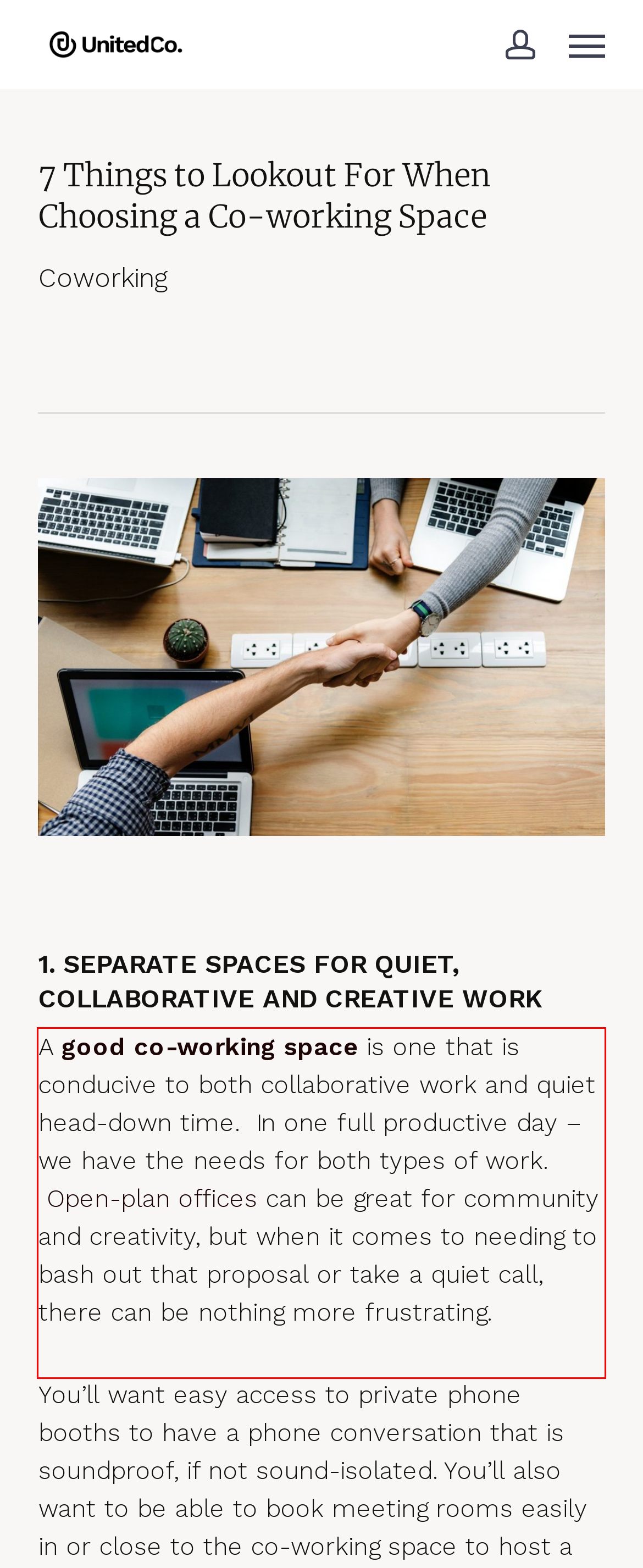Given the screenshot of the webpage, identify the red bounding box, and recognize the text content inside that red bounding box.

A good co-working space is one that is conducive to both collaborative work and quiet head-down time. In one full productive day – we have the needs for both types of work. Open-plan offices can be great for community and creativity, but when it comes to needing to bash out that proposal or take a quiet call, there can be nothing more frustrating.